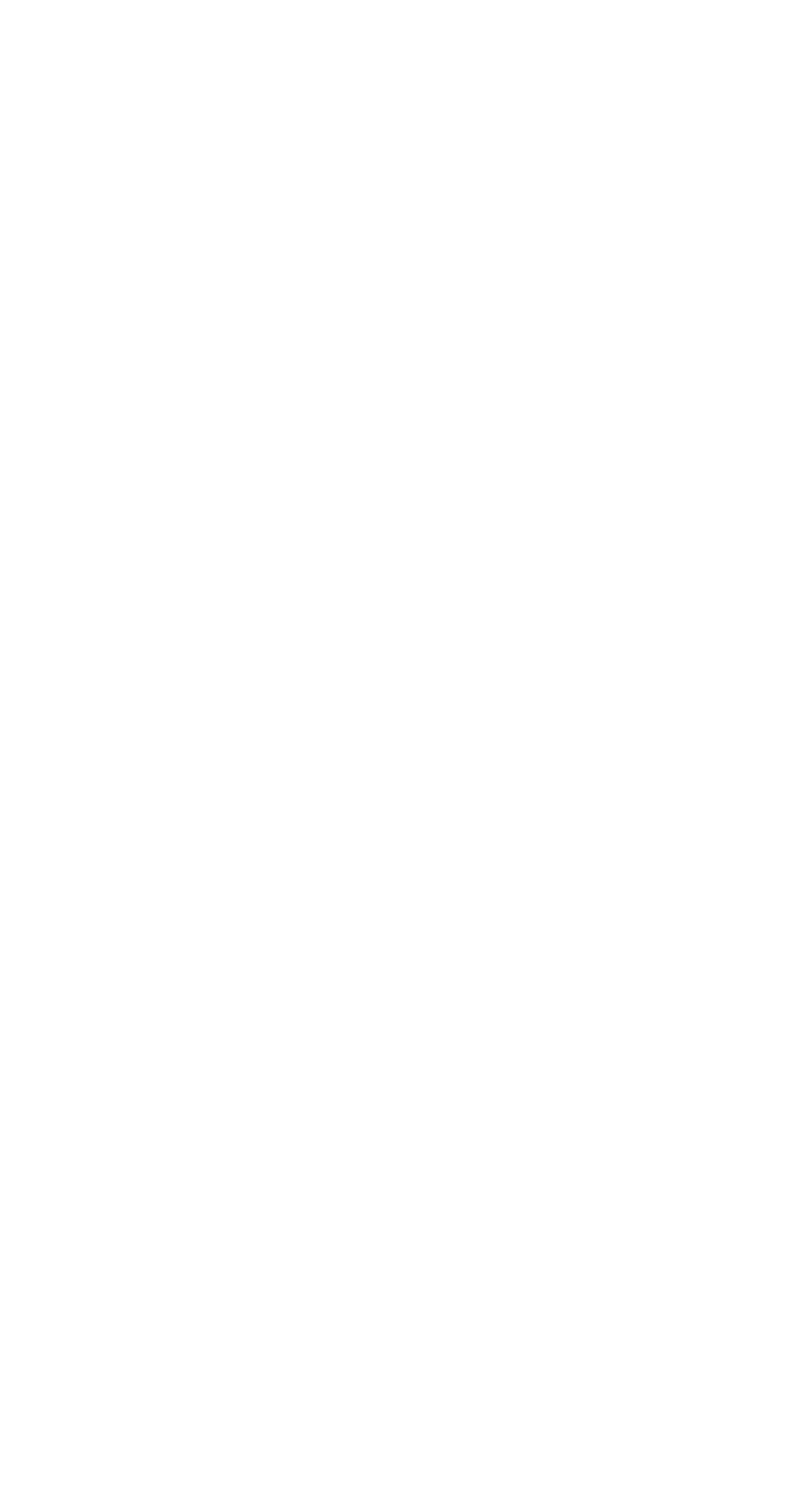Please specify the bounding box coordinates of the clickable section necessary to execute the following command: "View September 2023".

None